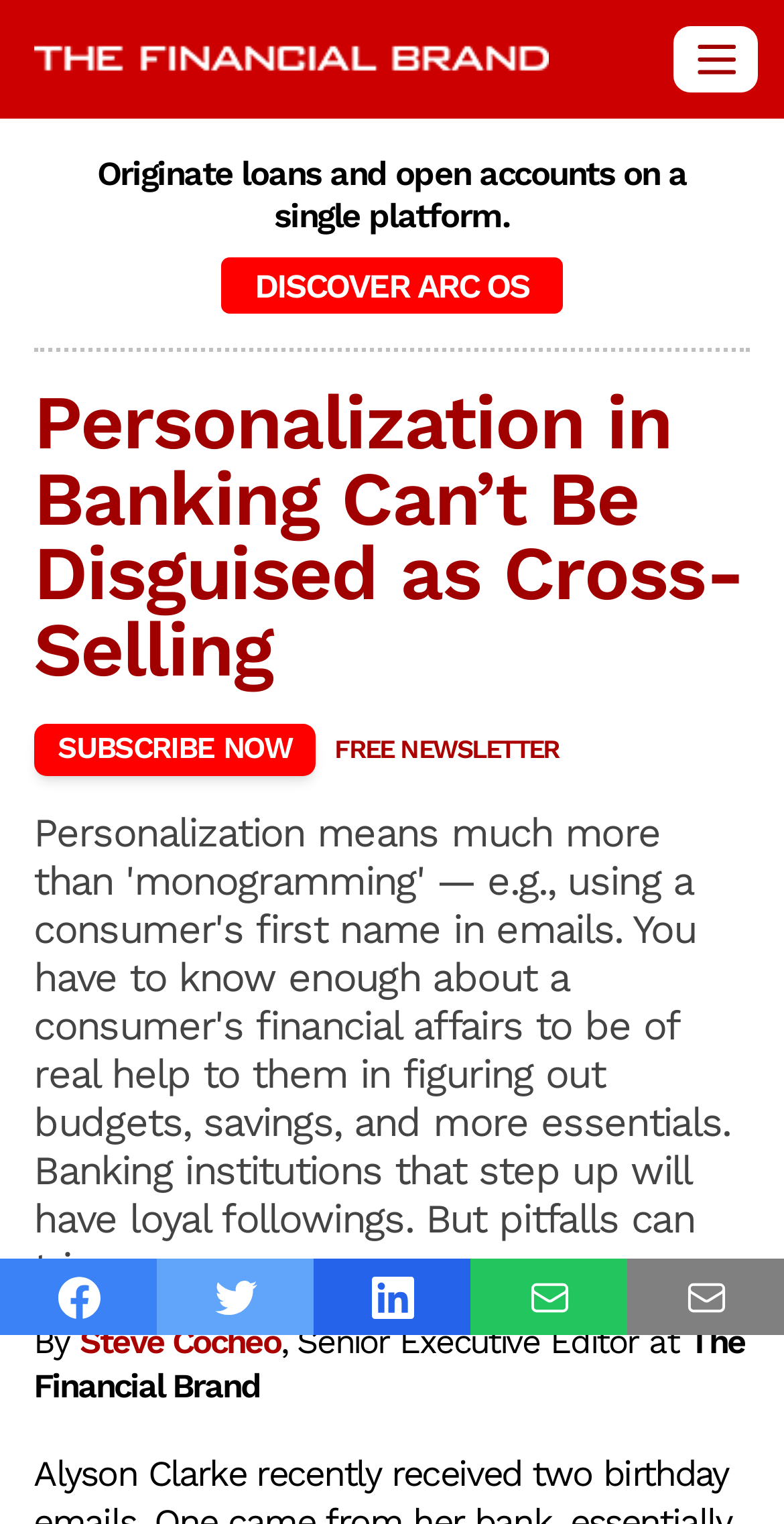Identify the coordinates of the bounding box for the element that must be clicked to accomplish the instruction: "Click the link to read more about originate loans and open accounts".

[0.124, 0.1, 0.876, 0.155]